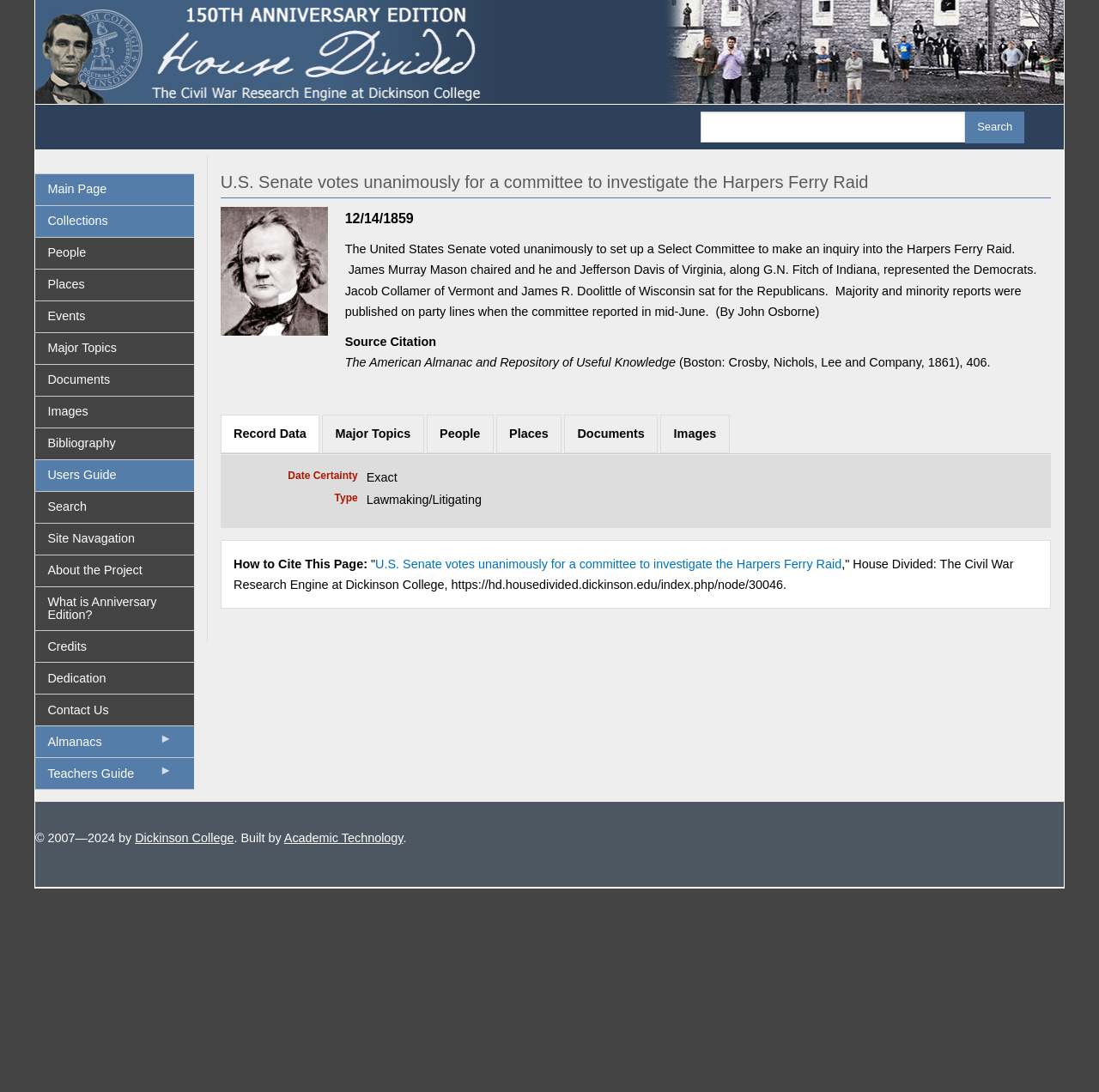Determine which piece of text is the heading of the webpage and provide it.

U.S. Senate votes unanimously for a committee to investigate the Harpers Ferry Raid